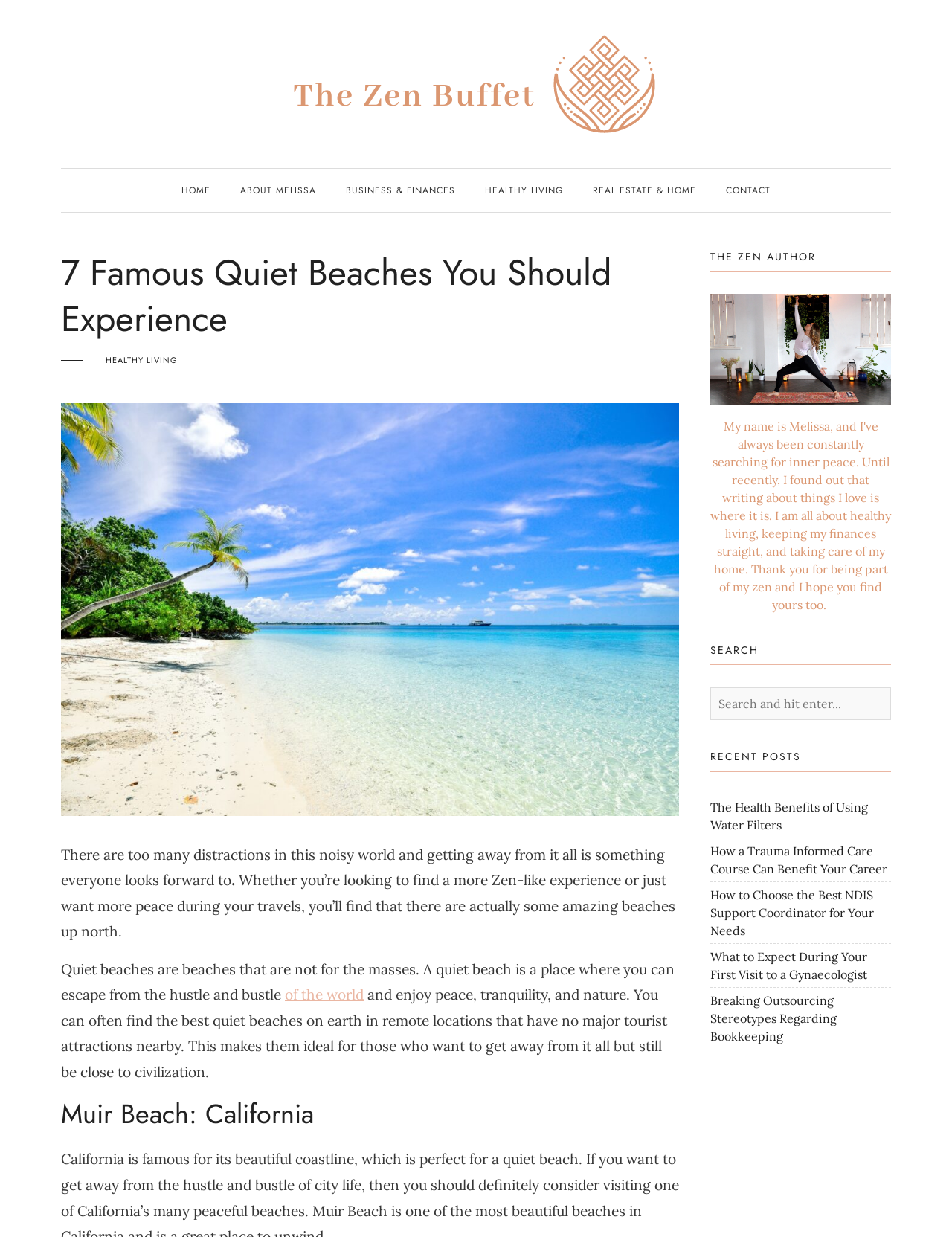What type of content is listed under 'RECENT POSTS'?
Provide a detailed answer to the question, using the image to inform your response.

The 'RECENT POSTS' section lists links to various articles, such as 'The Health Benefits of Using Water Filters' and 'How to Choose the Best NDIS Support Coordinator for Your Needs', which suggests that it is a section for recent blog posts or articles.